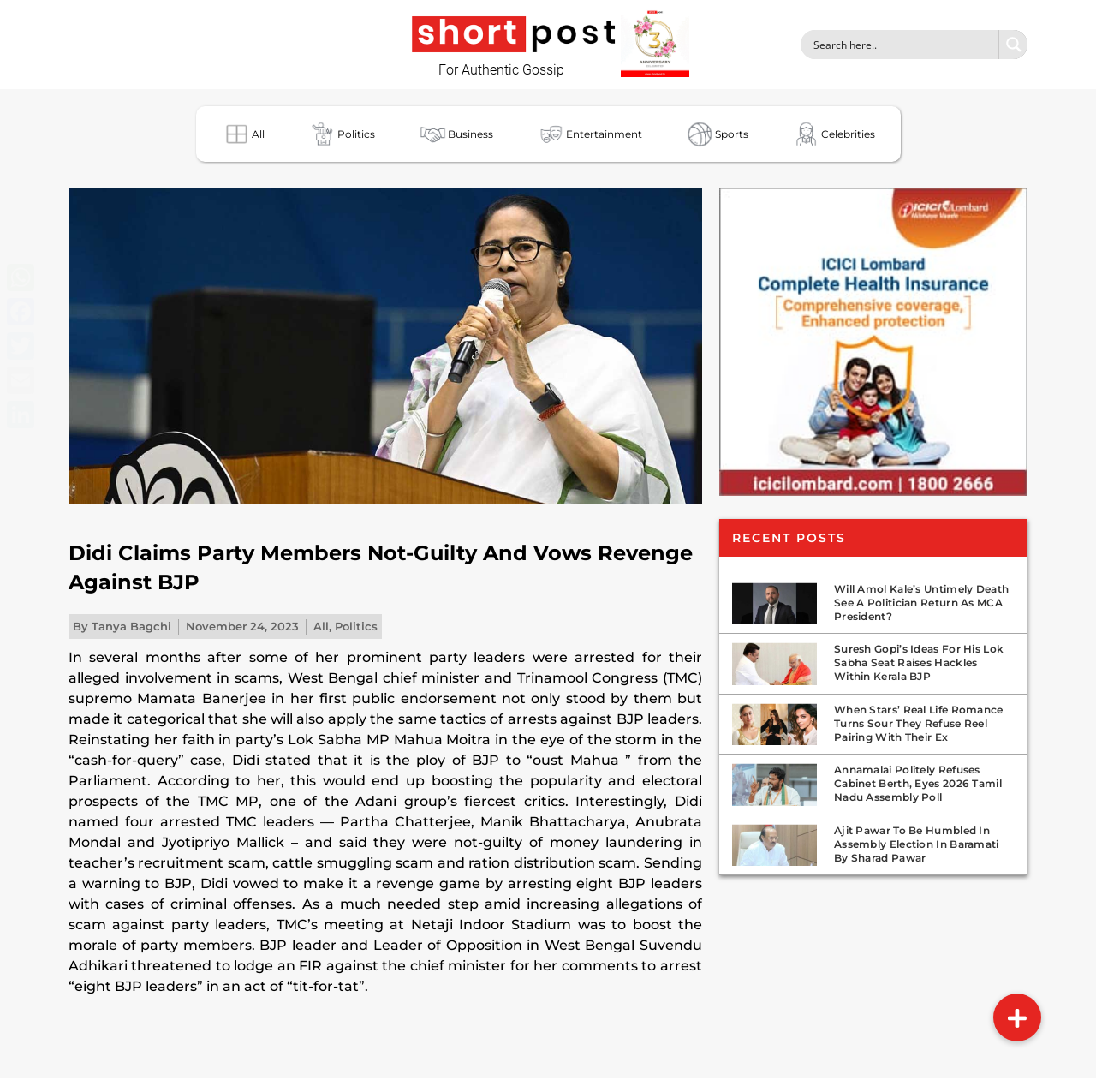Give a complete and precise description of the webpage's appearance.

This webpage appears to be a news article or blog post with a focus on politics. At the top of the page, there is a logo and a search bar, allowing users to search for specific topics. Below the search bar, there are several links to different categories, including "All", "Politics", "Business", "Entertainment", "Sports", and "Celebrities".

The main article is titled "Didi Claims Party Members Not-Guilty And Vows Revenge Against BJP" and is written by Tanya Bagchi. The article discusses West Bengal Chief Minister Mamata Banerjee's stance on her party members who were arrested for alleged involvement in scams. The article is divided into several paragraphs, with a heading that summarizes the main point of each section.

To the right of the article, there is a section titled "RECENT POSTS" that lists several other news articles, each with a heading and a link to the full article. These articles appear to be related to politics and current events.

At the bottom of the page, there are several social media links, allowing users to share the article on platforms such as WhatsApp, Facebook, Twitter, and LinkedIn. There is also a menu button in the bottom right corner of the page.

Overall, the webpage is well-organized and easy to navigate, with clear headings and concise summaries of each article.